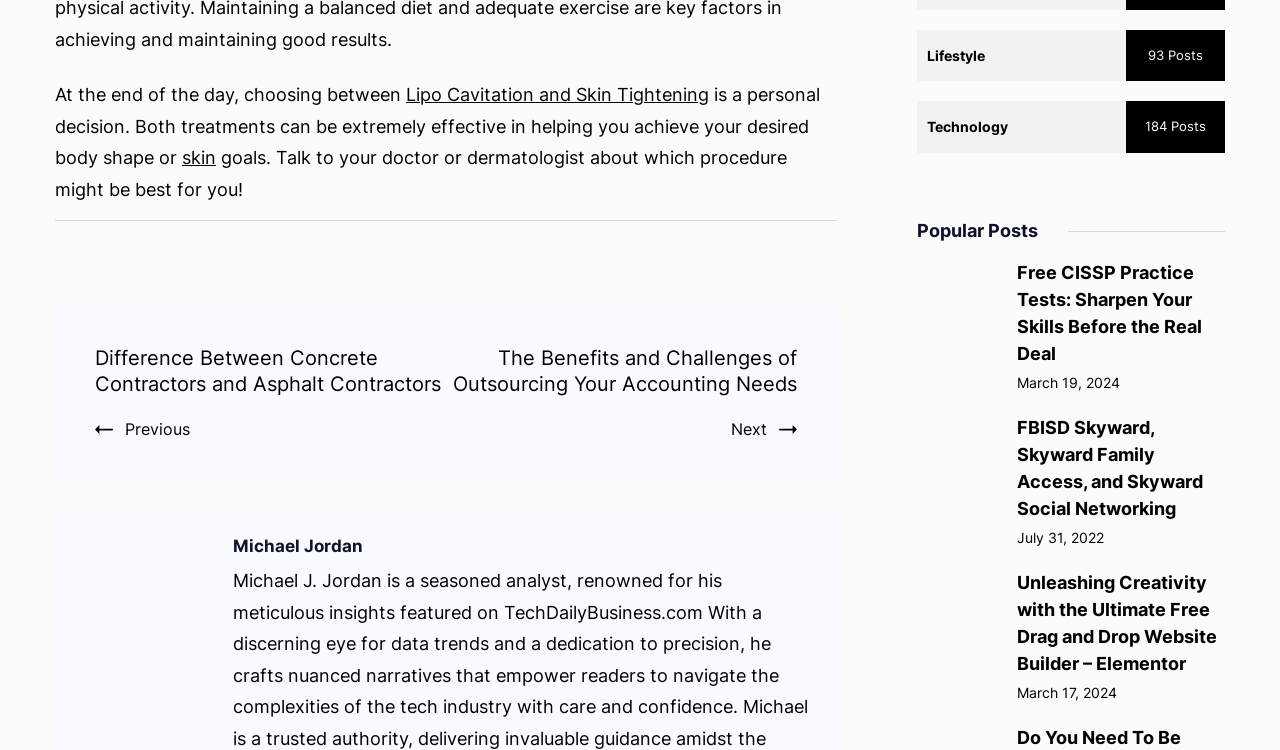Could you specify the bounding box coordinates for the clickable section to complete the following instruction: "Read more about 'FBISD Skyward, Skyward Family Access, and Skyward Social Networking'"?

[0.795, 0.555, 0.94, 0.691]